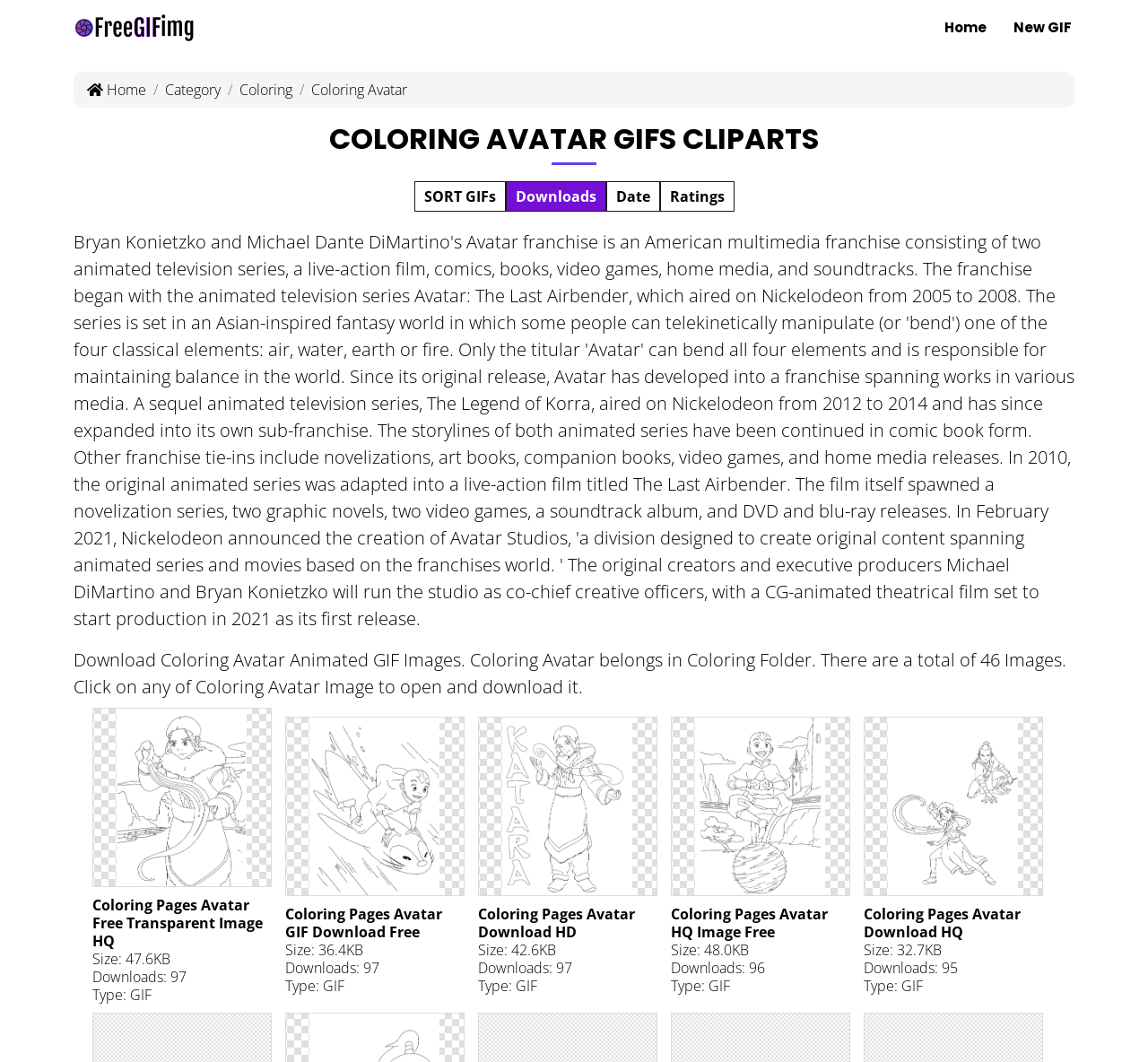Please locate the bounding box coordinates of the element that should be clicked to achieve the given instruction: "Search for something".

None